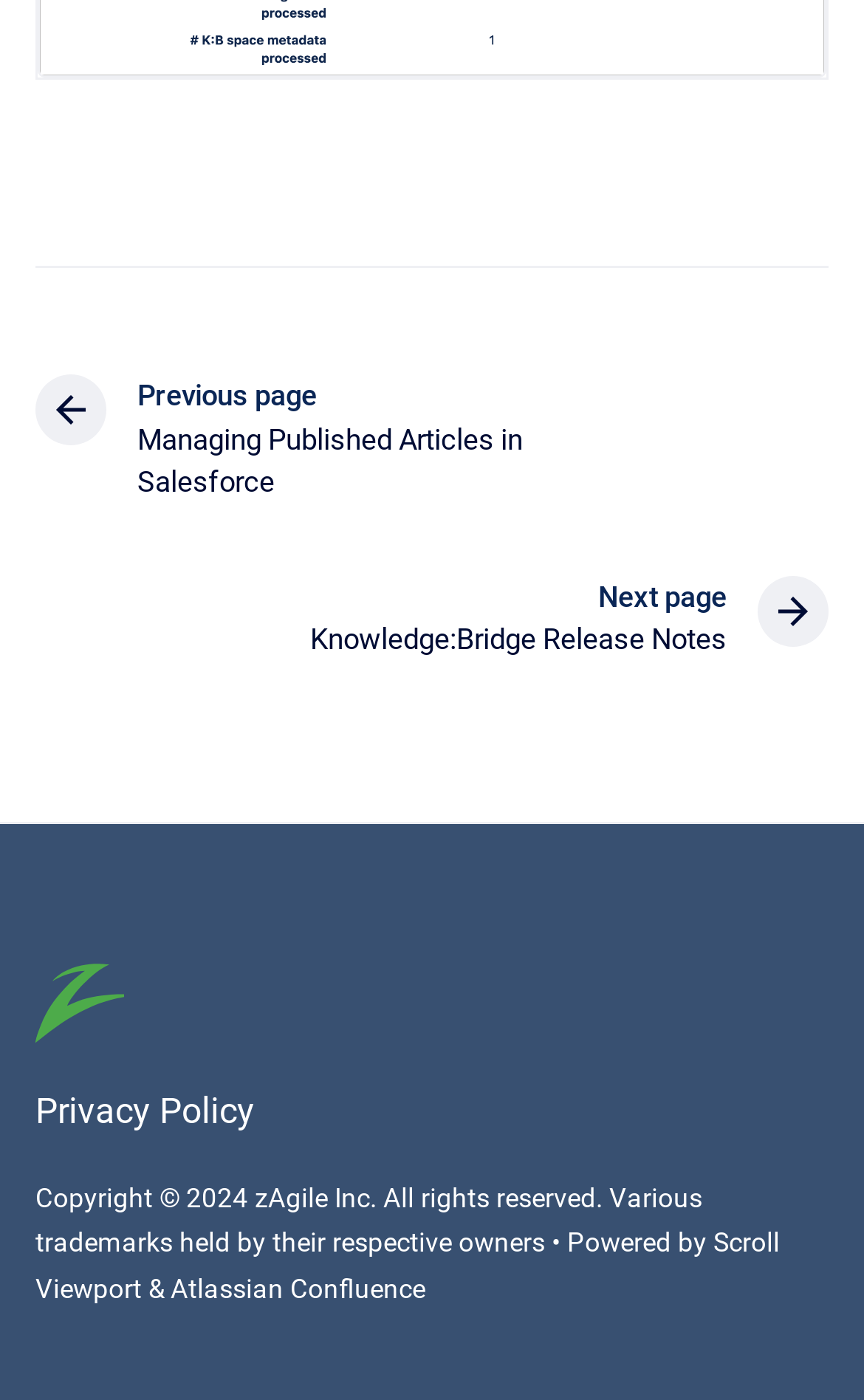How many links are in the navigation section?
Please provide a full and detailed response to the question.

There are two links in the navigation section, 'Previous page : Managing Published Articles in Salesforce' and 'Next page : Knowledge:Bridge Release Notes', which are indicated by the UI element type 'link' with OCR text and bounding box coordinates.